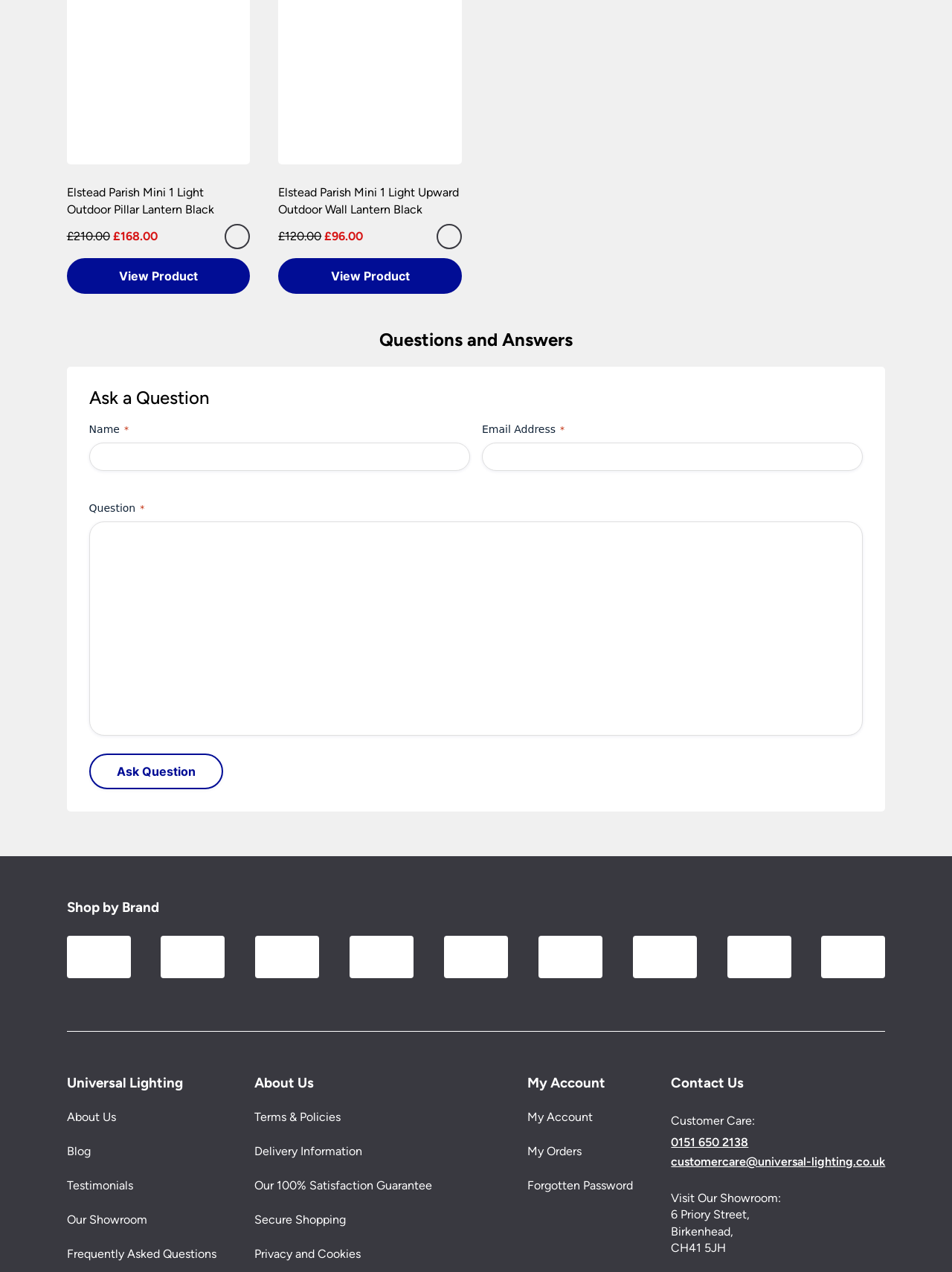Provide the bounding box for the UI element matching this description: "parent_node: TECHNOLOGY AND ENGINEERING".

None